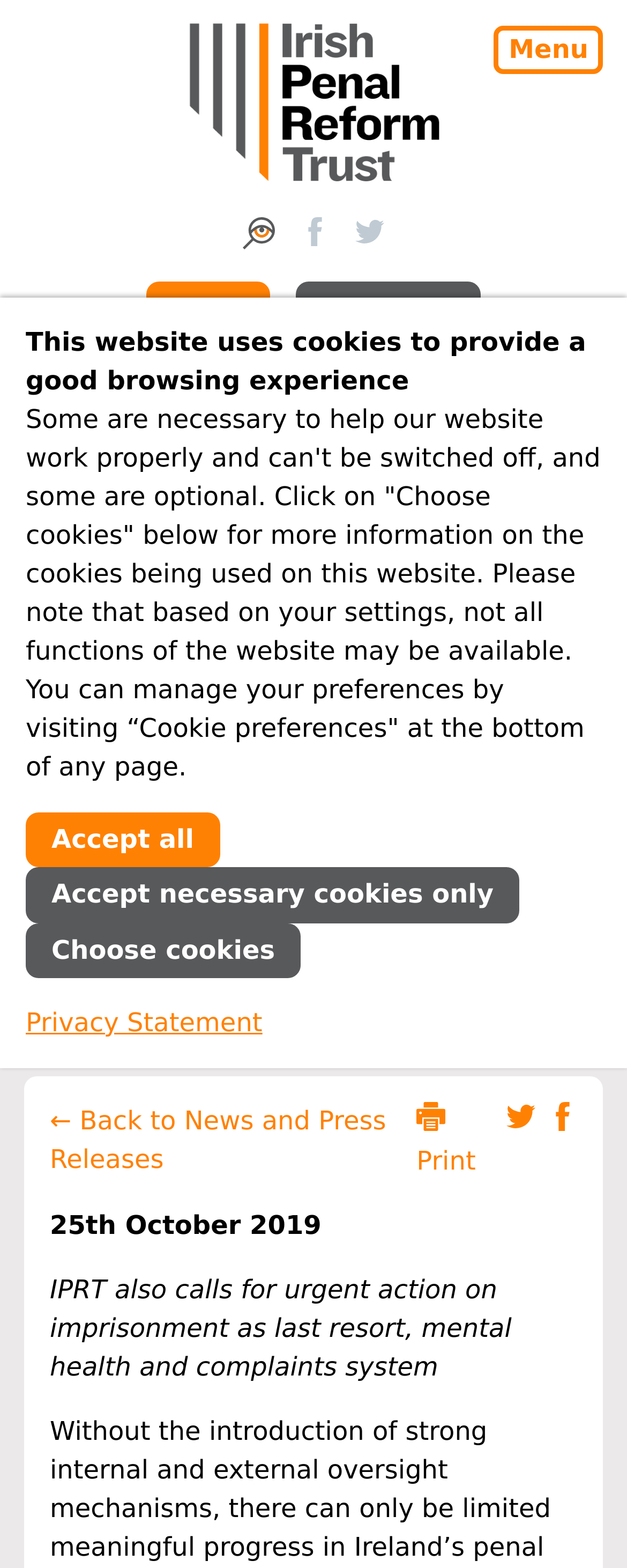Determine the bounding box coordinates for the area that should be clicked to carry out the following instruction: "Visit the Irish Penal Reform Trust homepage".

[0.301, 0.015, 0.699, 0.116]